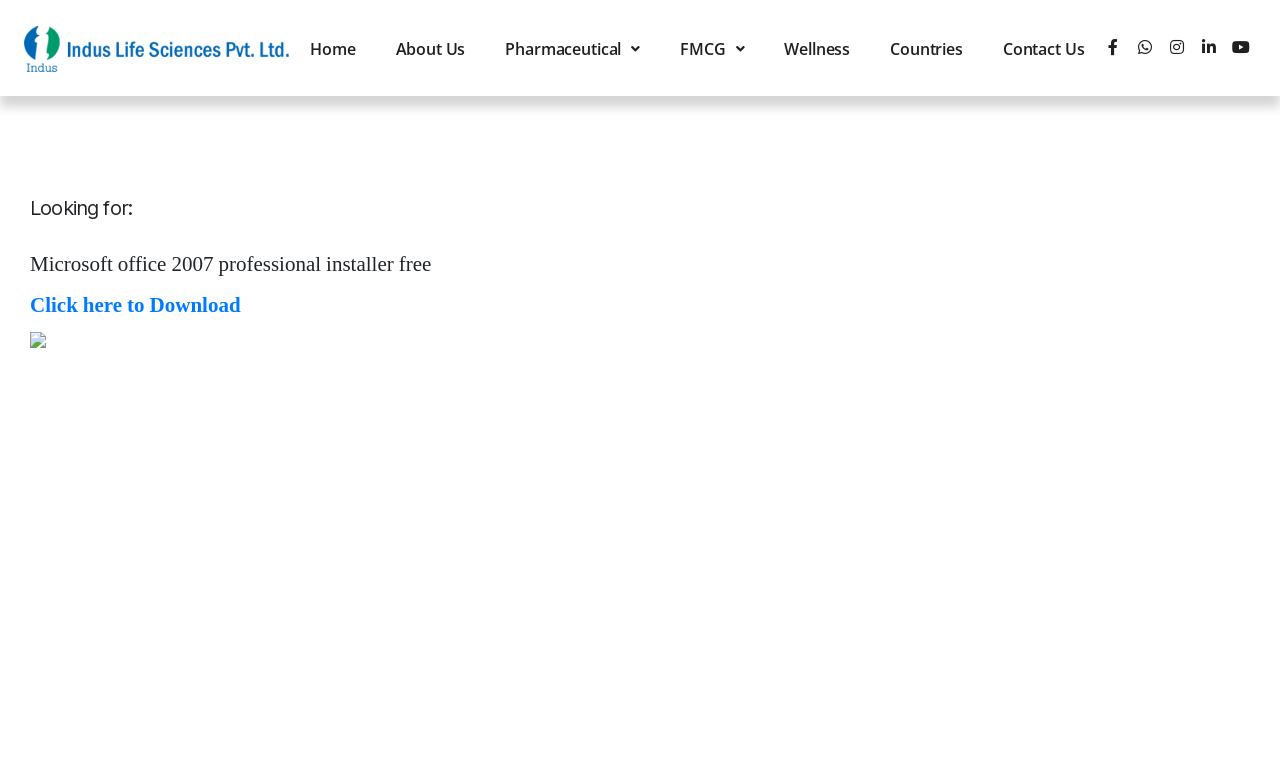Point out the bounding box coordinates of the section to click in order to follow this instruction: "Click the link to download Microsoft office 2007 professional installer".

[0.023, 0.379, 0.188, 0.414]